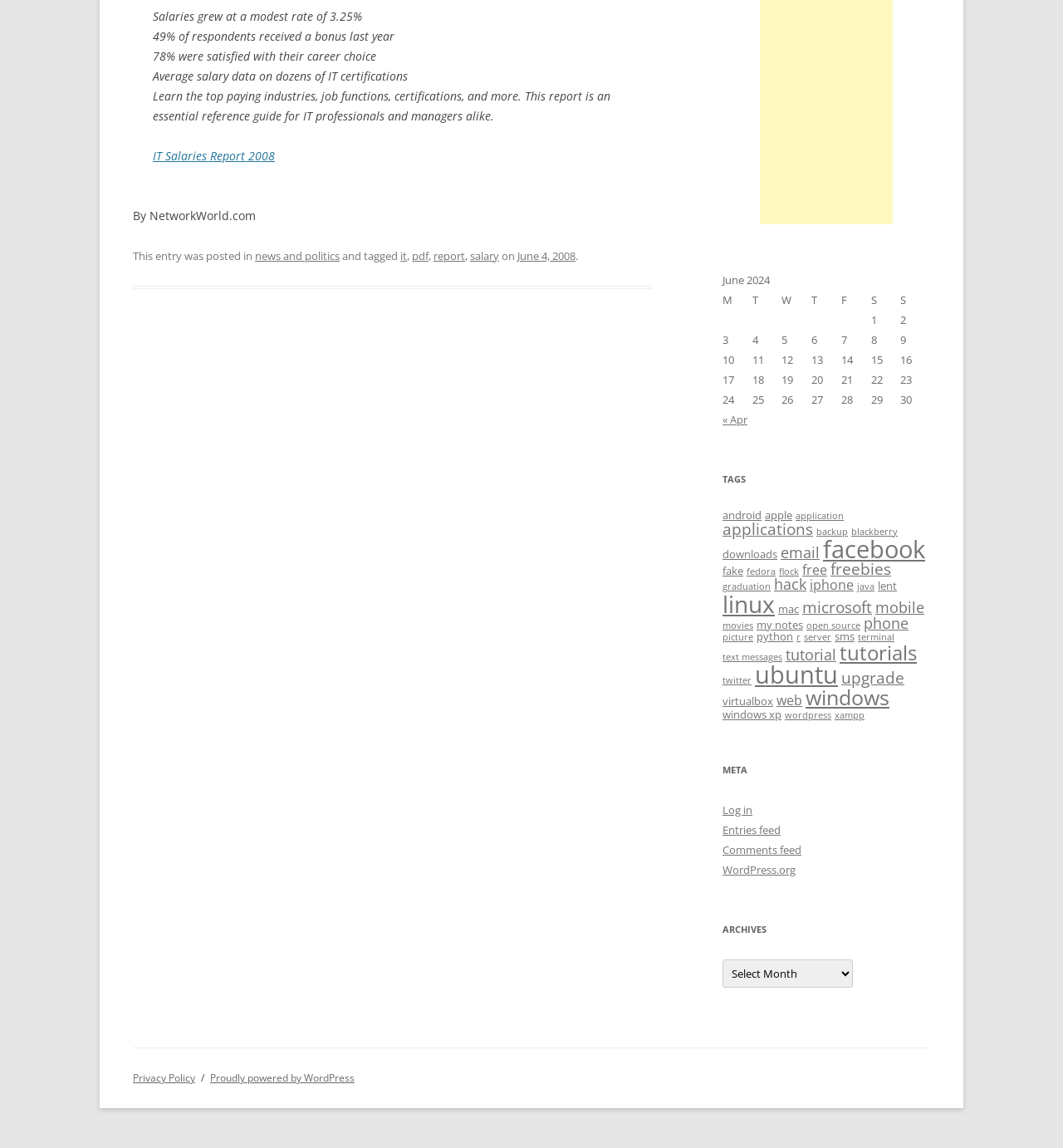From the given element description: "title="Innovative Insulation Inc. on Facebook"", find the bounding box for the UI element. Provide the coordinates as four float numbers between 0 and 1, in the order [left, top, right, bottom].

None